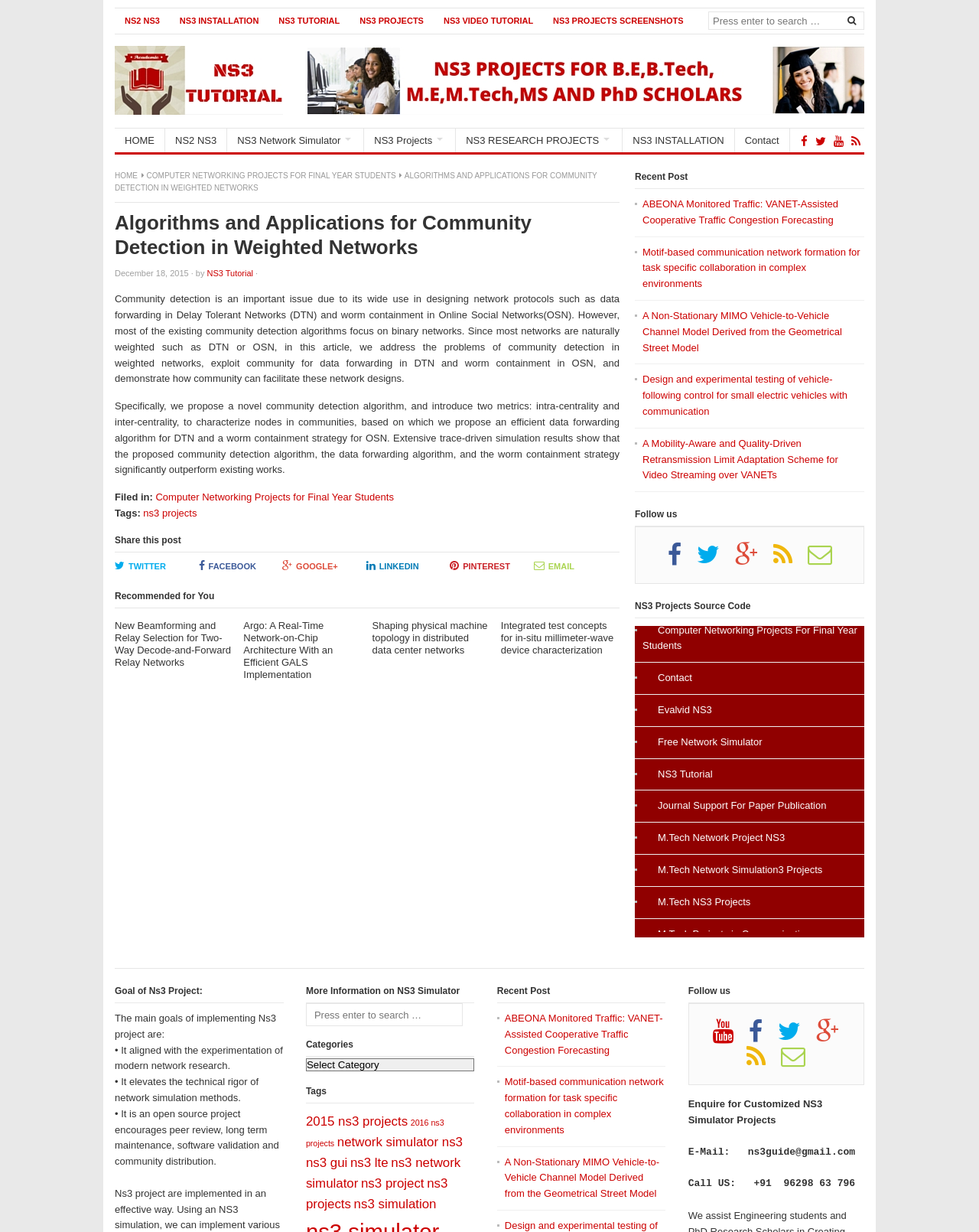Determine the main heading of the webpage and generate its text.

Algorithms and Applications for Community Detection in Weighted Networks